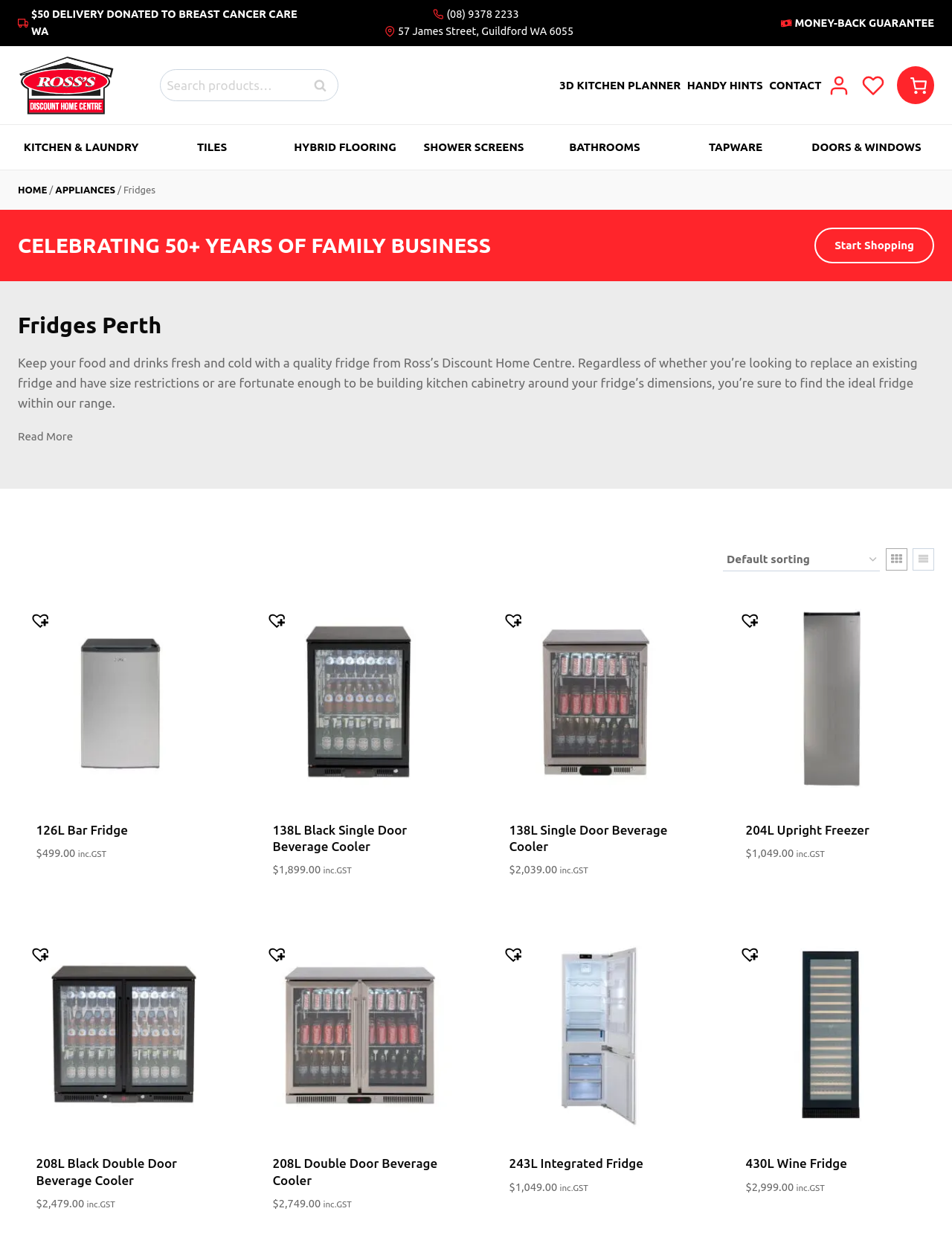Please provide the bounding box coordinates for the element that needs to be clicked to perform the instruction: "Add 126L Bar Fridge to cart". The coordinates must consist of four float numbers between 0 and 1, formatted as [left, top, right, bottom].

[0.038, 0.721, 0.131, 0.739]